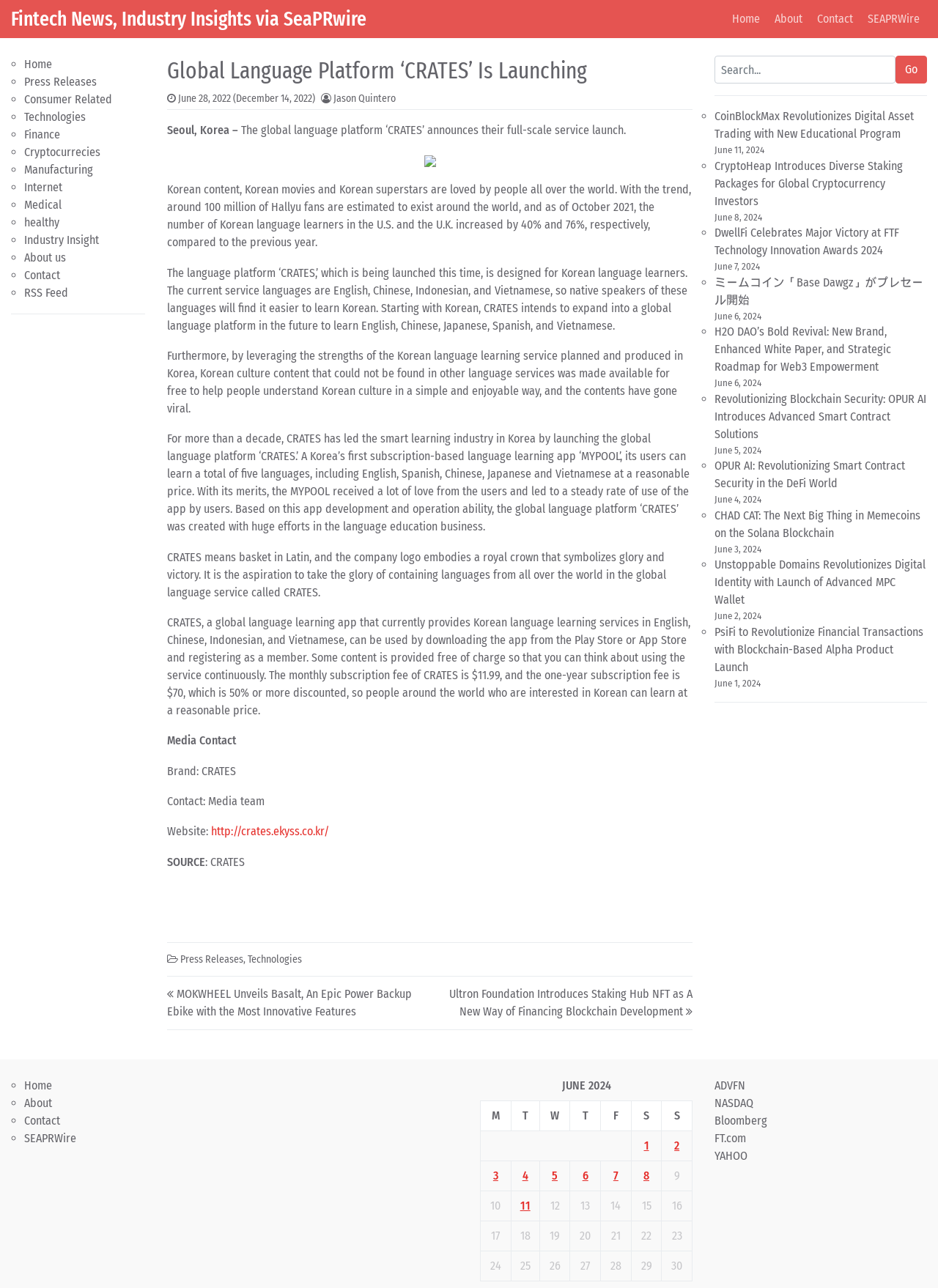What is the purpose of the CRATES platform?
Please provide a single word or phrase as your answer based on the image.

to learn Korean